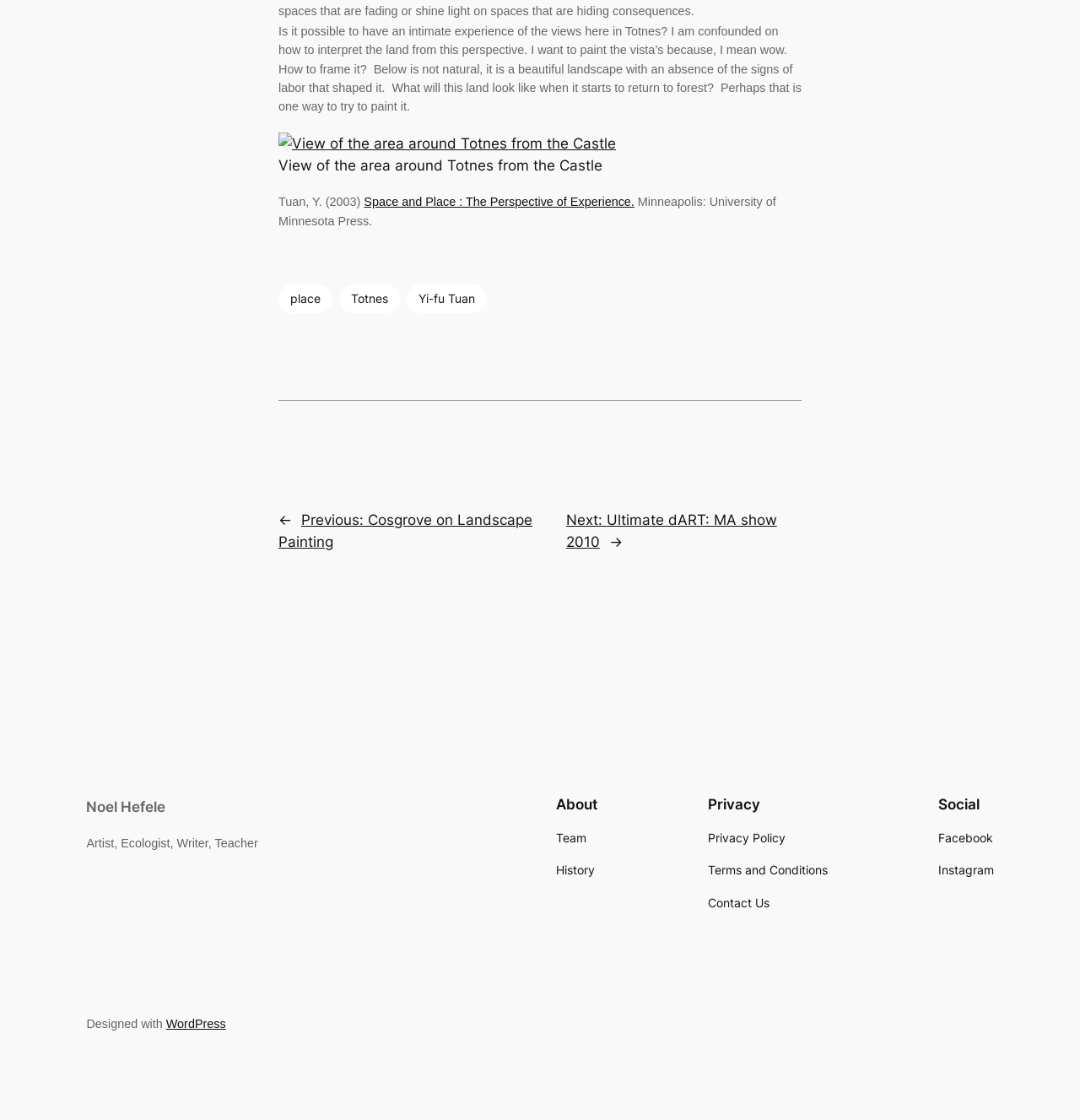Determine the bounding box coordinates of the target area to click to execute the following instruction: "Read the quote from Yi-fu Tuan's book."

[0.258, 0.174, 0.719, 0.203]